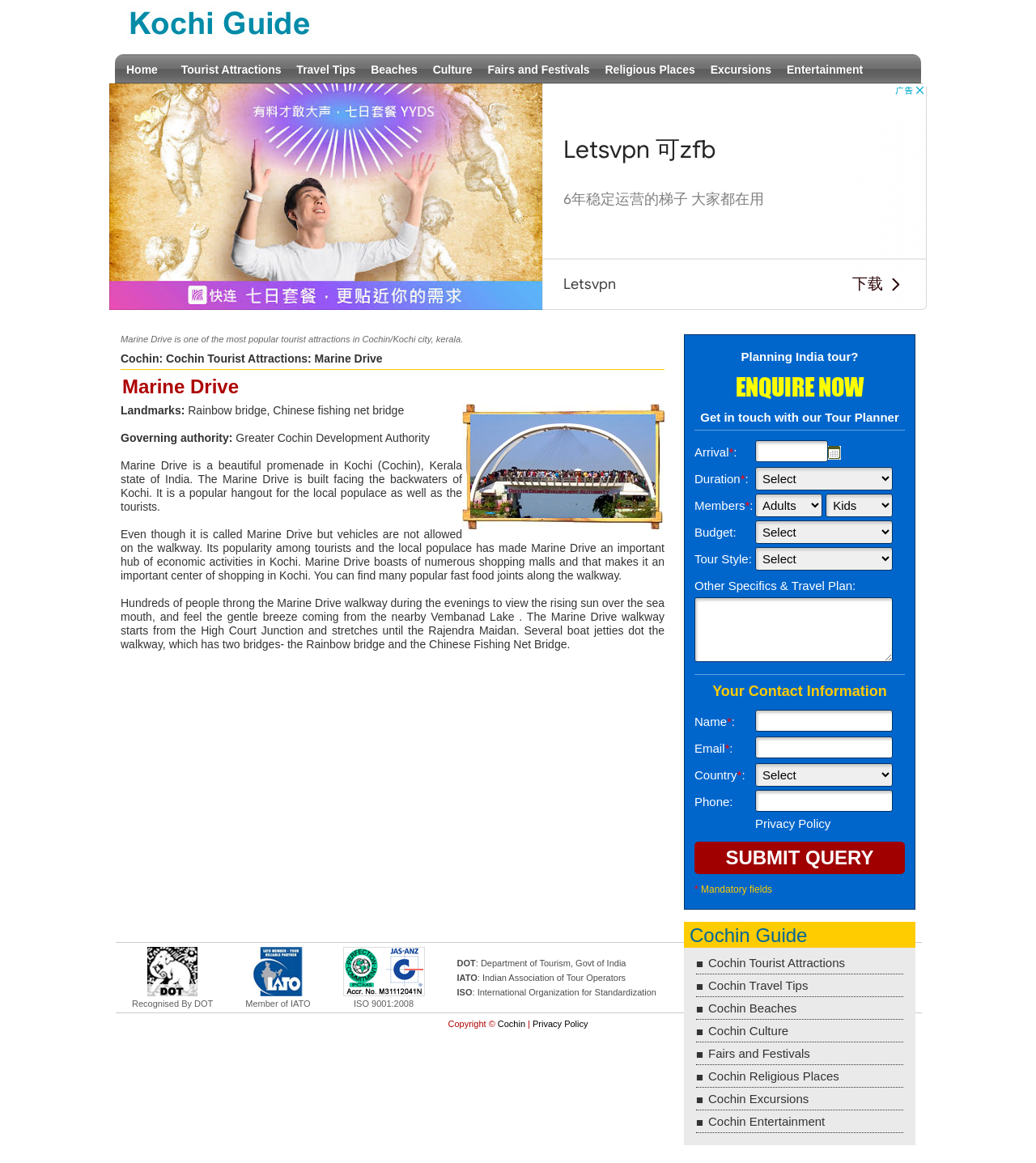Please specify the bounding box coordinates of the clickable region necessary for completing the following instruction: "Fill in the arrival date". The coordinates must consist of four float numbers between 0 and 1, i.e., [left, top, right, bottom].

[0.729, 0.379, 0.799, 0.397]